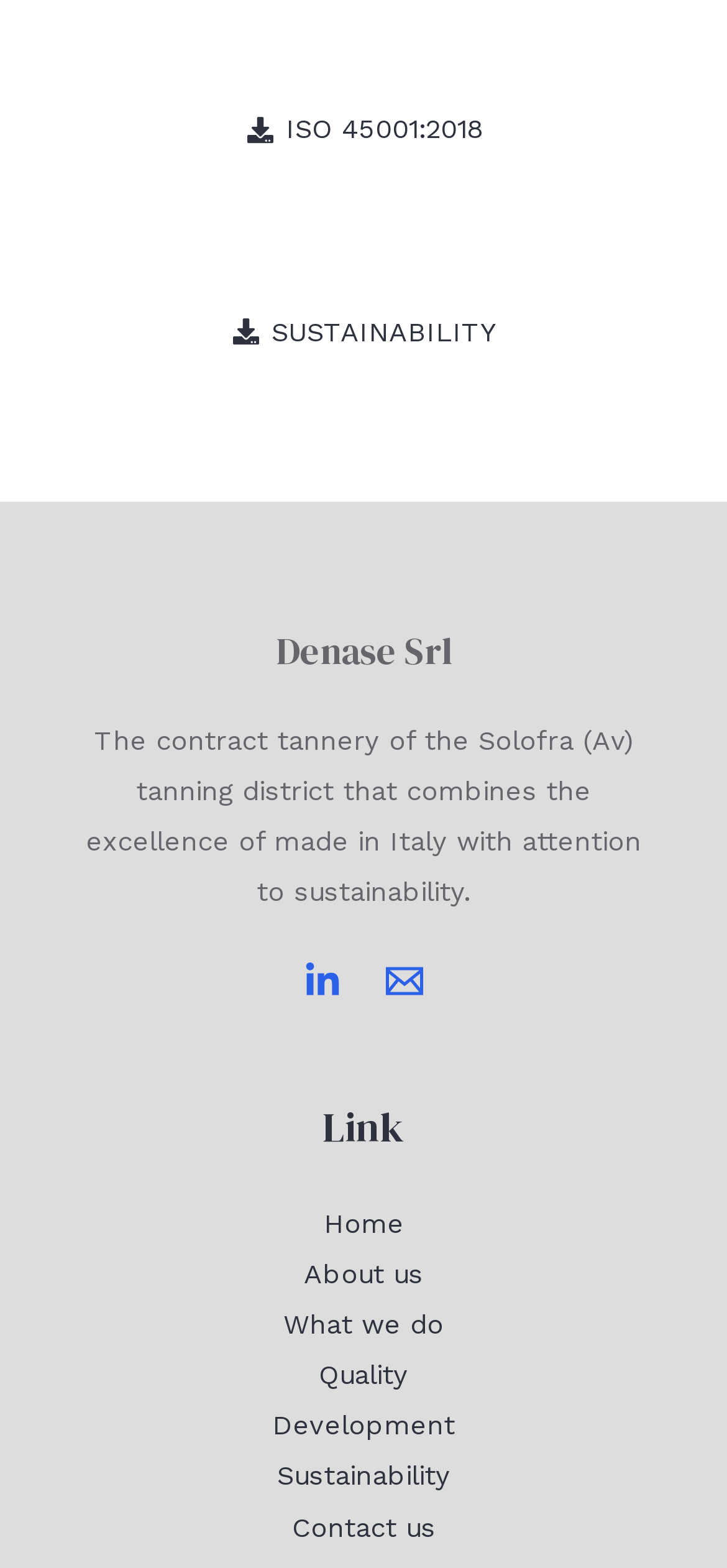Find the bounding box coordinates of the element to click in order to complete the given instruction: "Go to the About us page."

[0.418, 0.802, 0.582, 0.823]